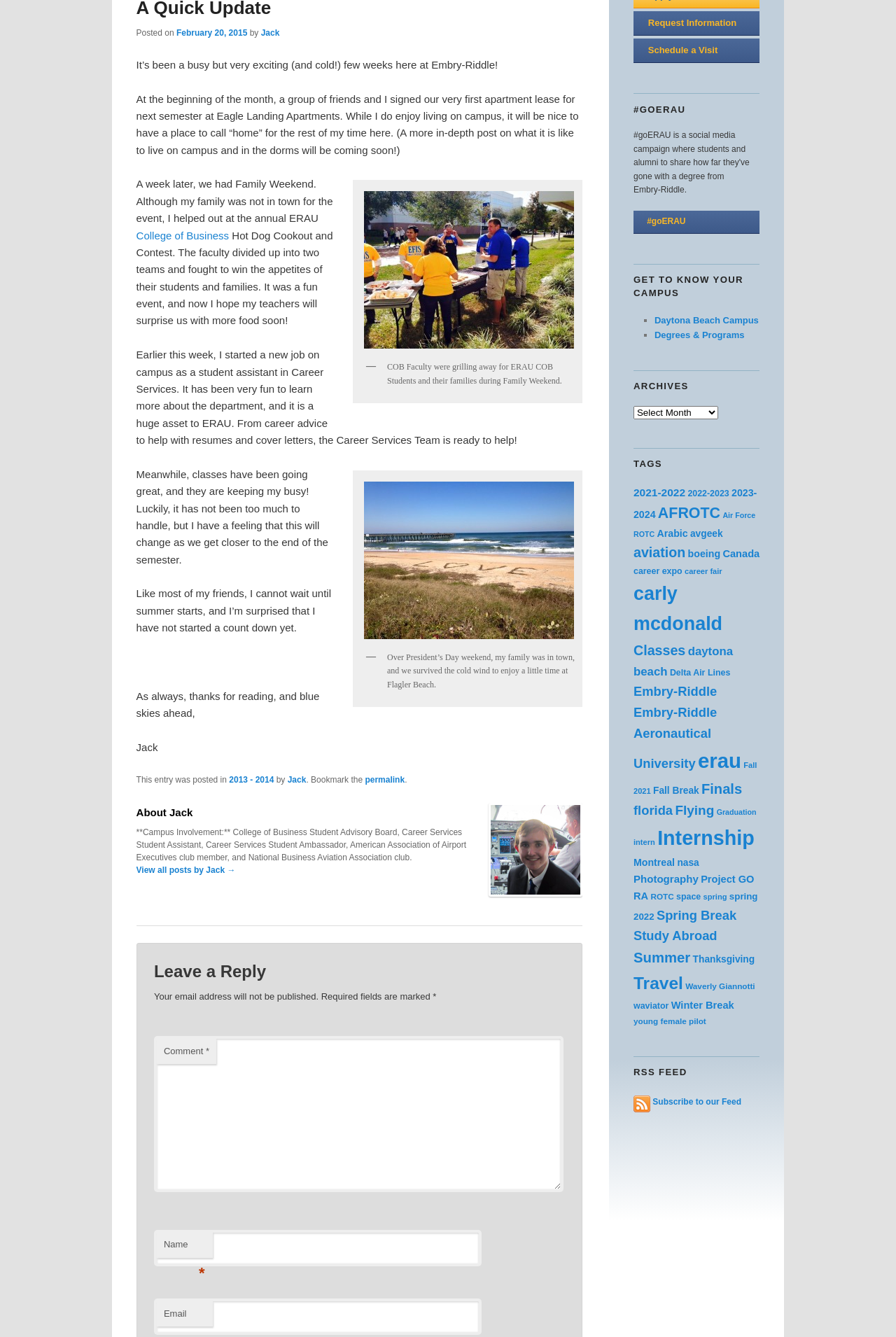Predict the bounding box coordinates for the UI element described as: "Sign Up Now". The coordinates should be four float numbers between 0 and 1, presented as [left, top, right, bottom].

None